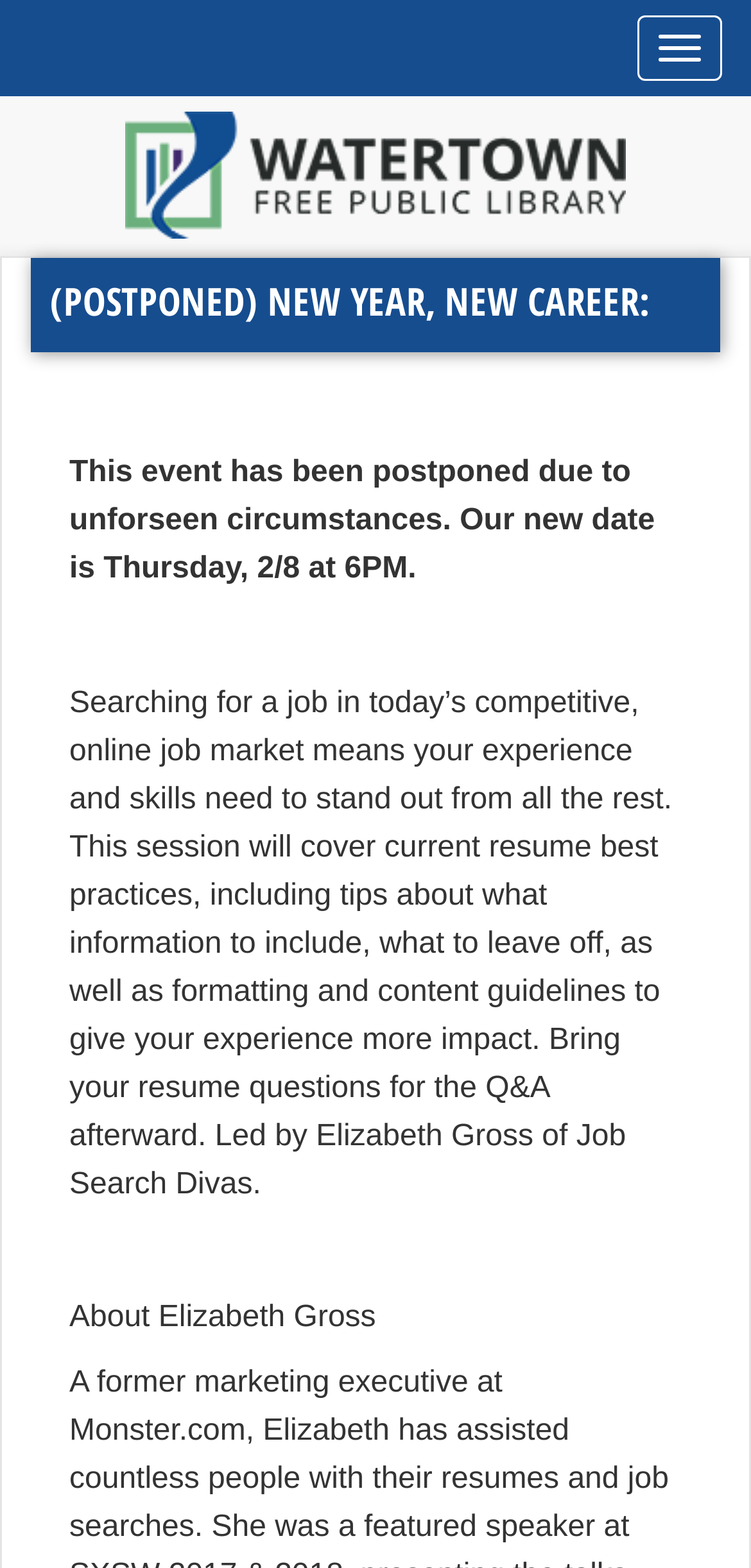Provide a one-word or brief phrase answer to the question:
What is the purpose of the Q&A session?

Resume questions